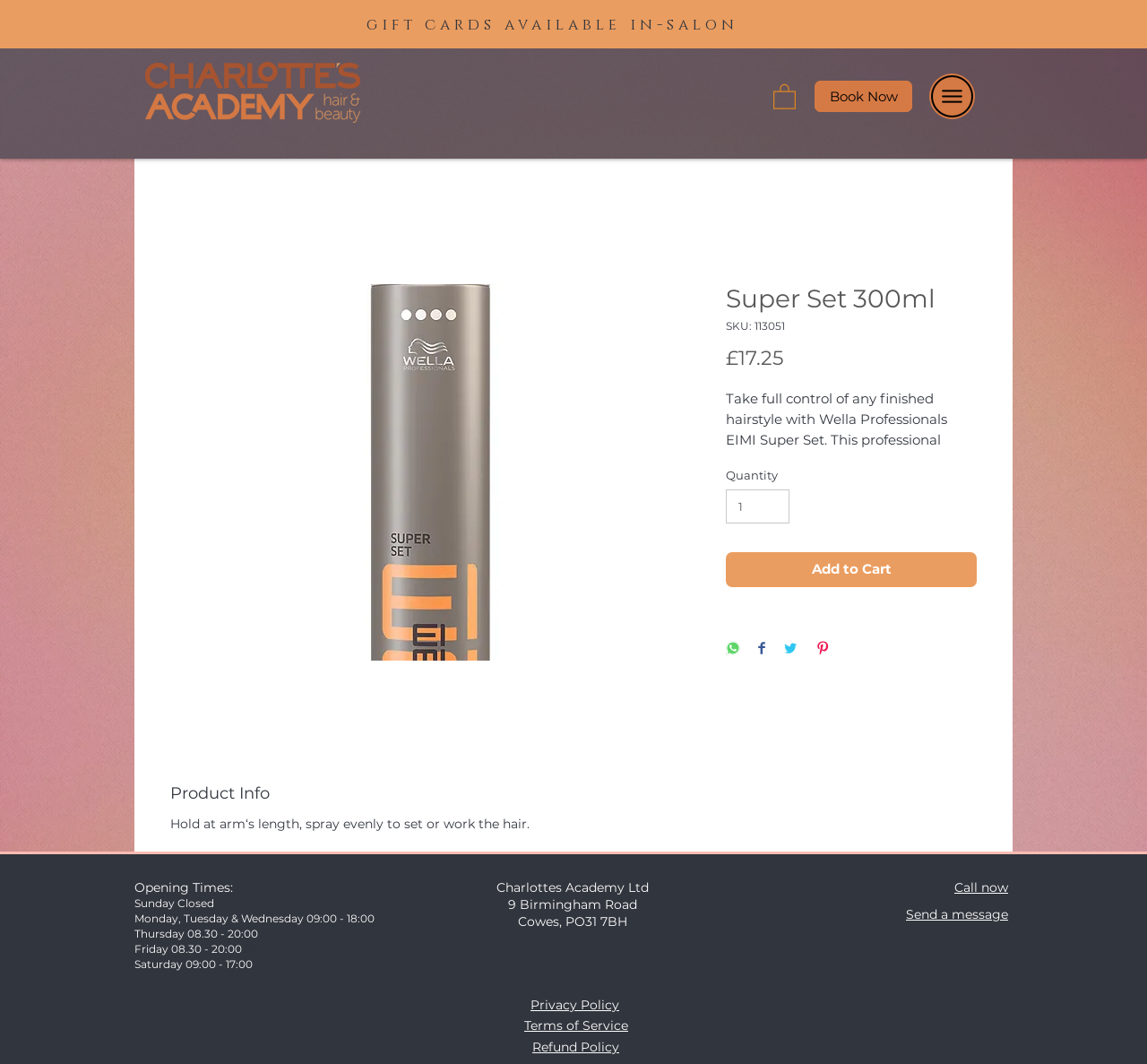Give the bounding box coordinates for this UI element: "Terms of Service". The coordinates should be four float numbers between 0 and 1, arranged as [left, top, right, bottom].

[0.457, 0.955, 0.548, 0.971]